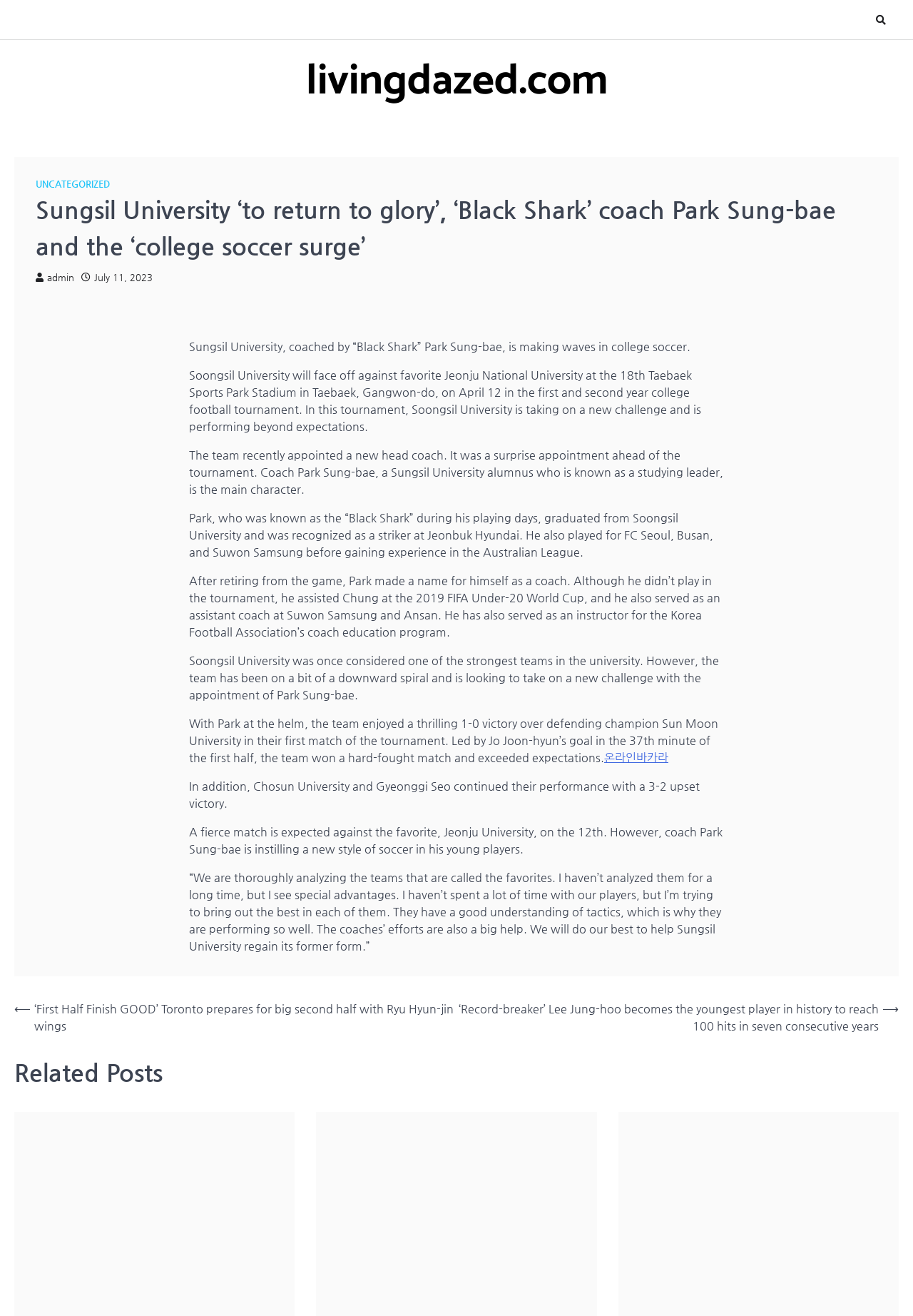Please identify the bounding box coordinates of the element's region that needs to be clicked to fulfill the following instruction: "browse 'music' section". The bounding box coordinates should consist of four float numbers between 0 and 1, i.e., [left, top, right, bottom].

None